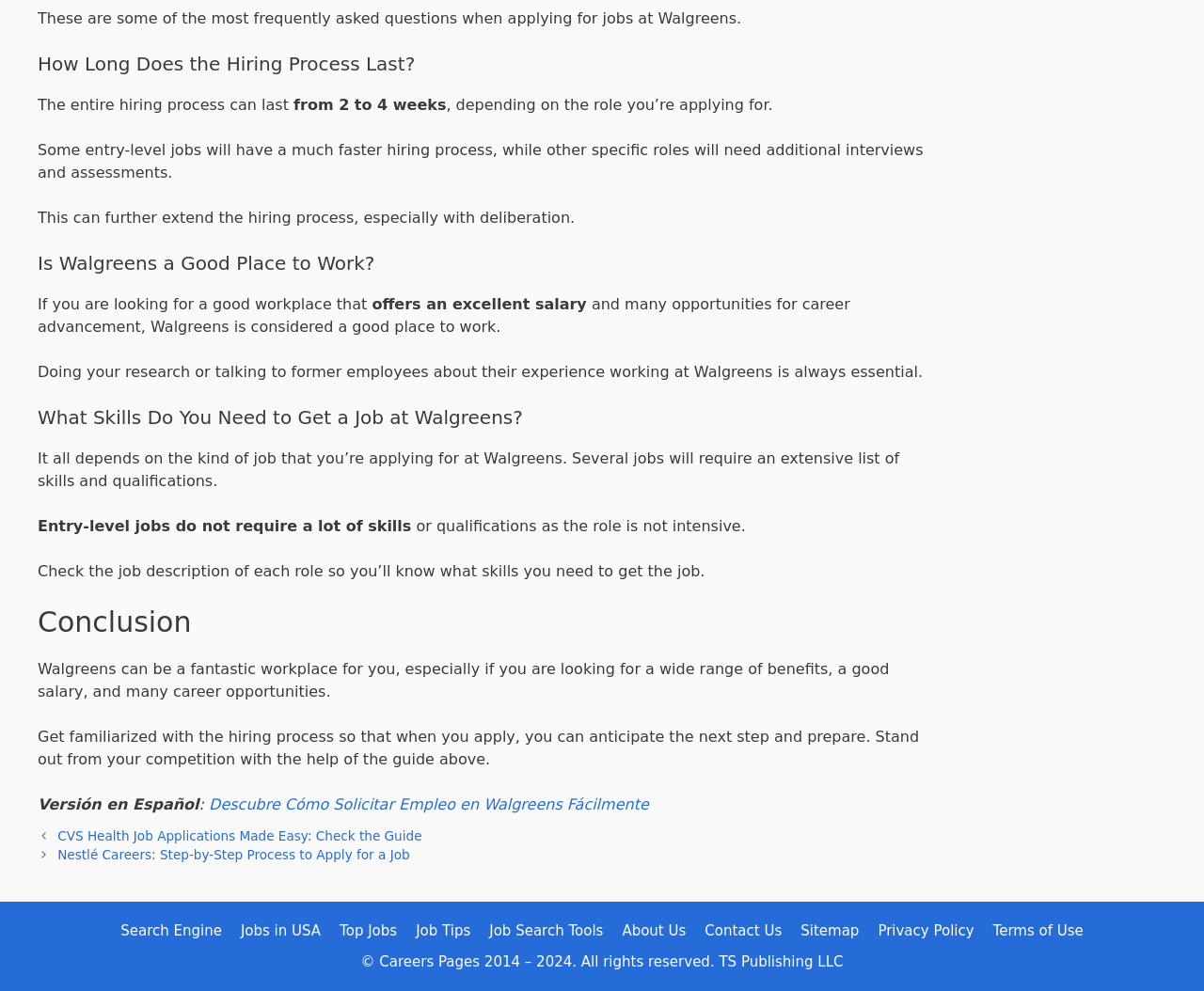Locate the bounding box coordinates of the element that should be clicked to fulfill the instruction: "Search for jobs".

[0.1, 0.931, 0.184, 0.948]